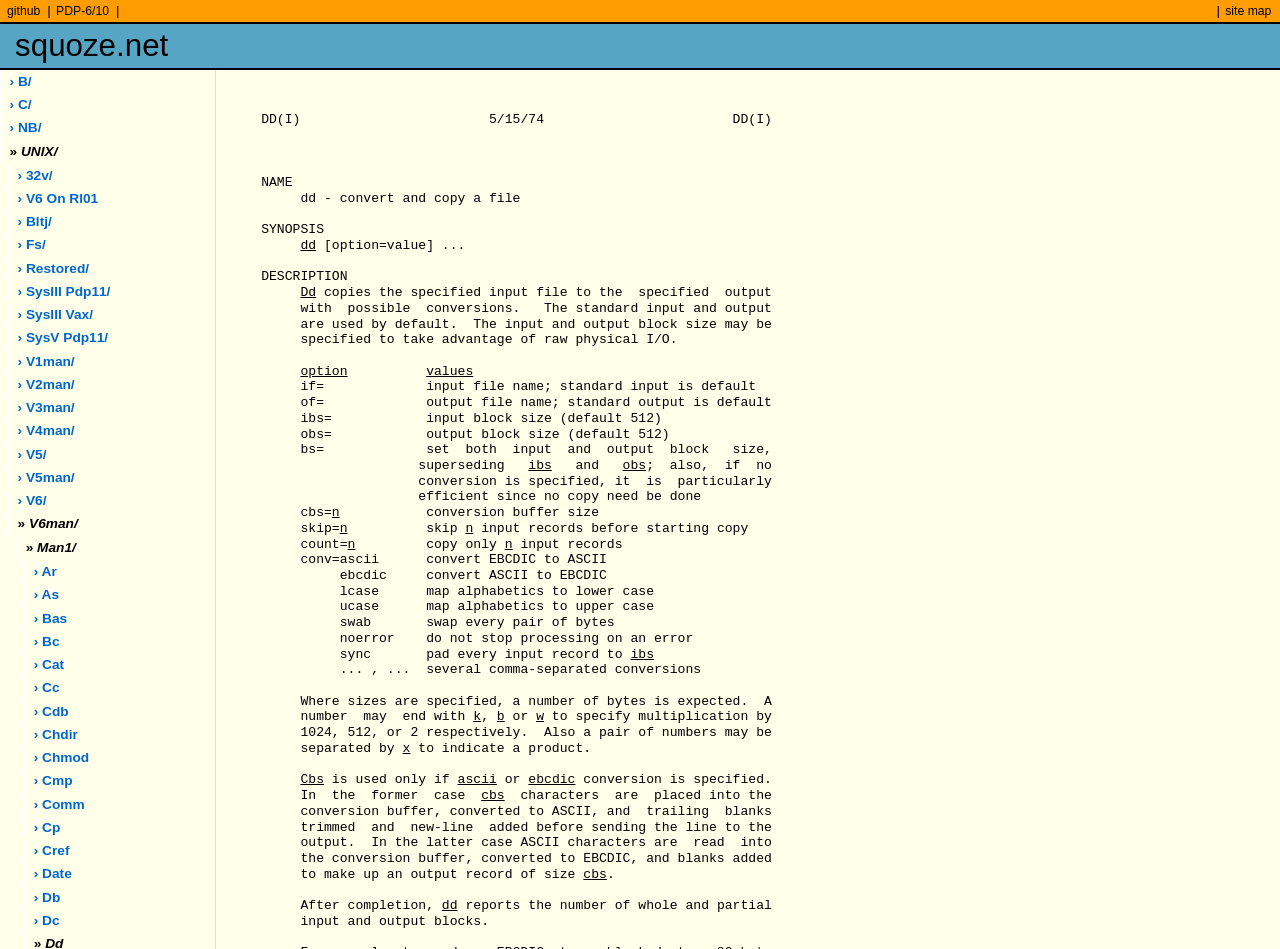What is the default input block size?
Please respond to the question thoroughly and include all relevant details.

The default input block size is 512, as specified in the description of the 'ibs' option, which sets the input block size.